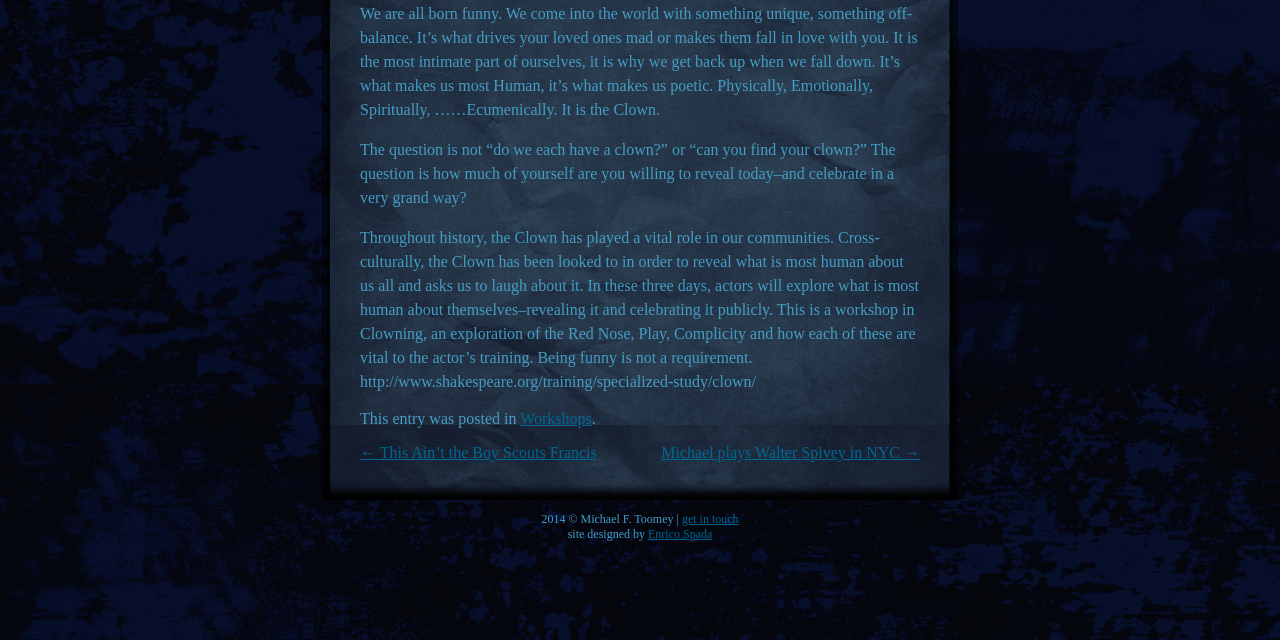Using the element description get in touch, predict the bounding box coordinates for the UI element. Provide the coordinates in (top-left x, top-left y, bottom-right x, bottom-right y) format with values ranging from 0 to 1.

[0.533, 0.8, 0.577, 0.822]